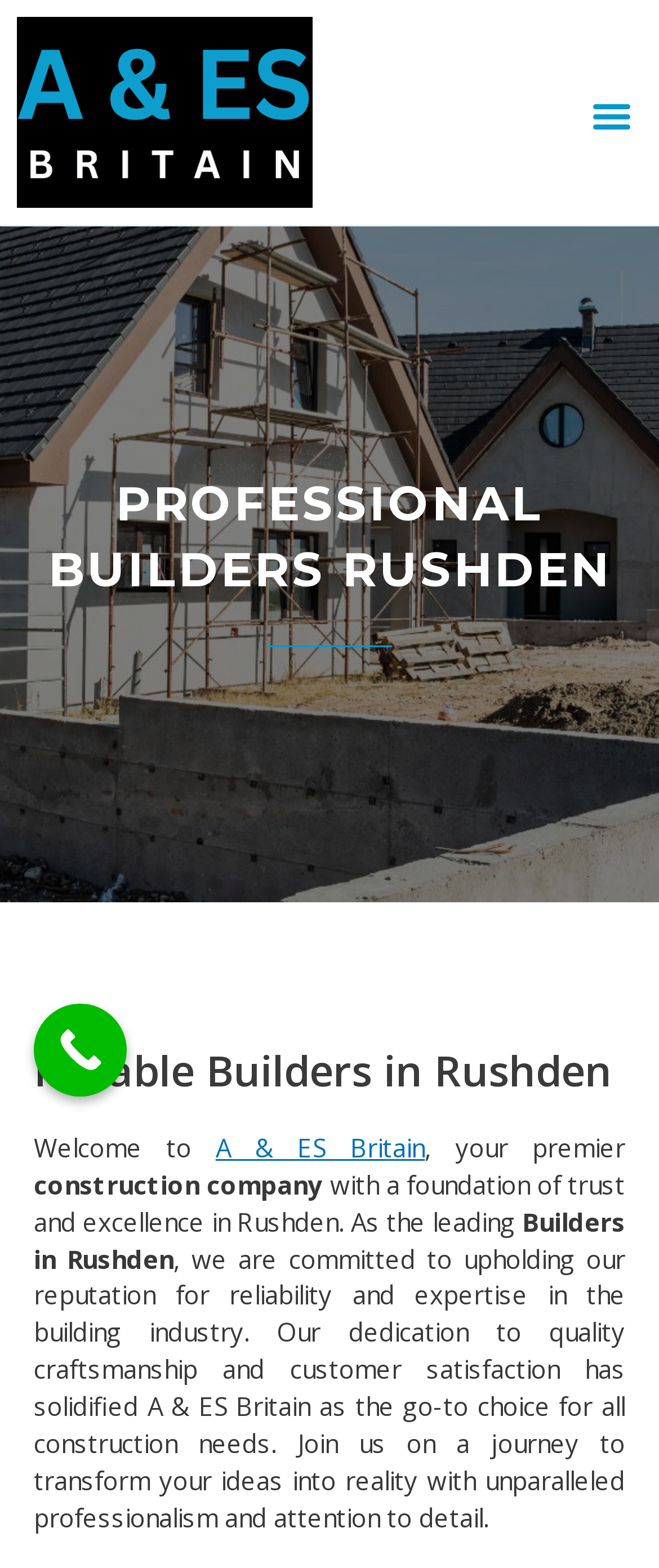Extract the bounding box for the UI element that matches this description: "0 comments".

None